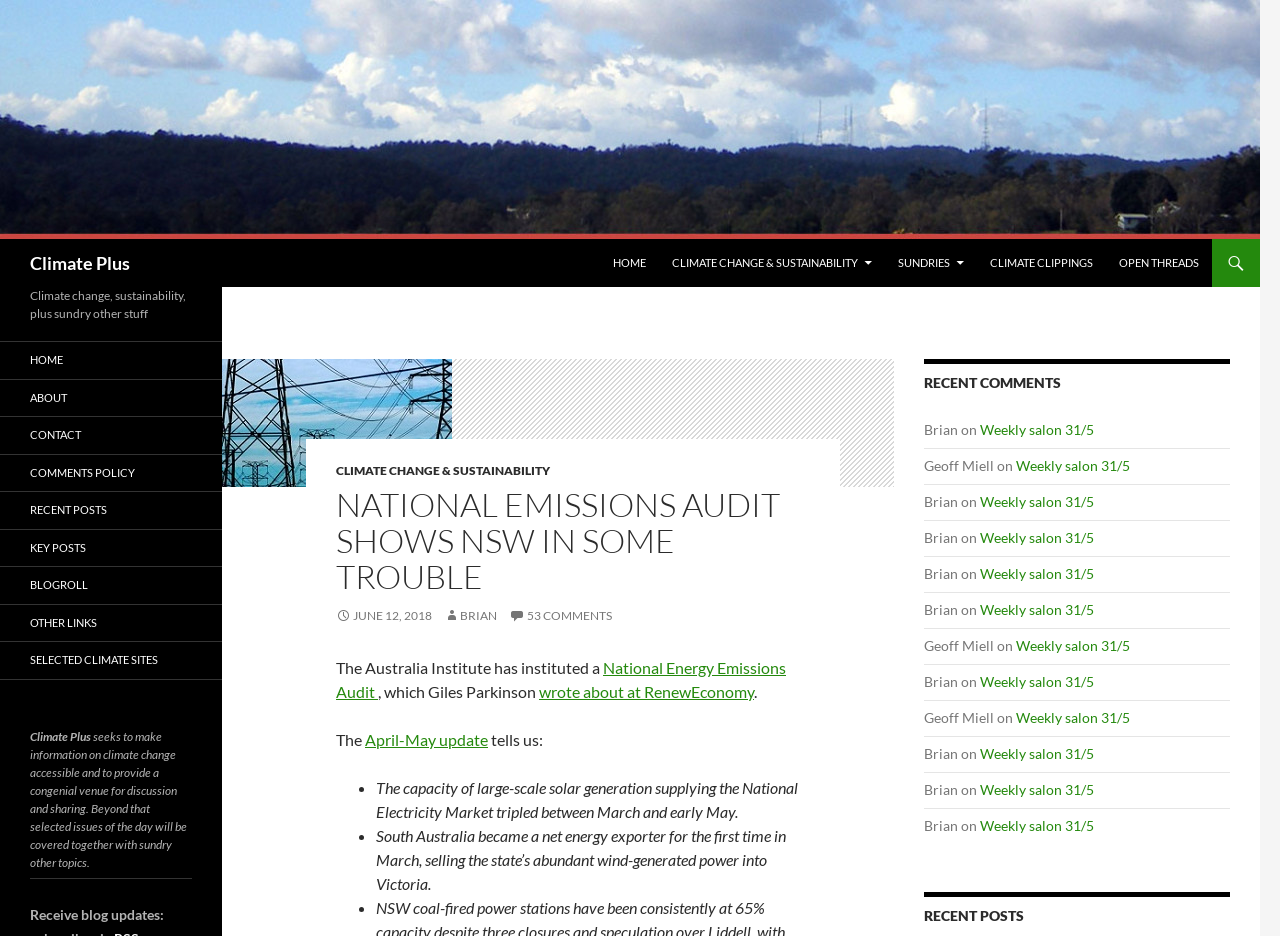Using a single word or phrase, answer the following question: 
What is the category of the post 'Weekly salon 31/5'?

Recent Comments